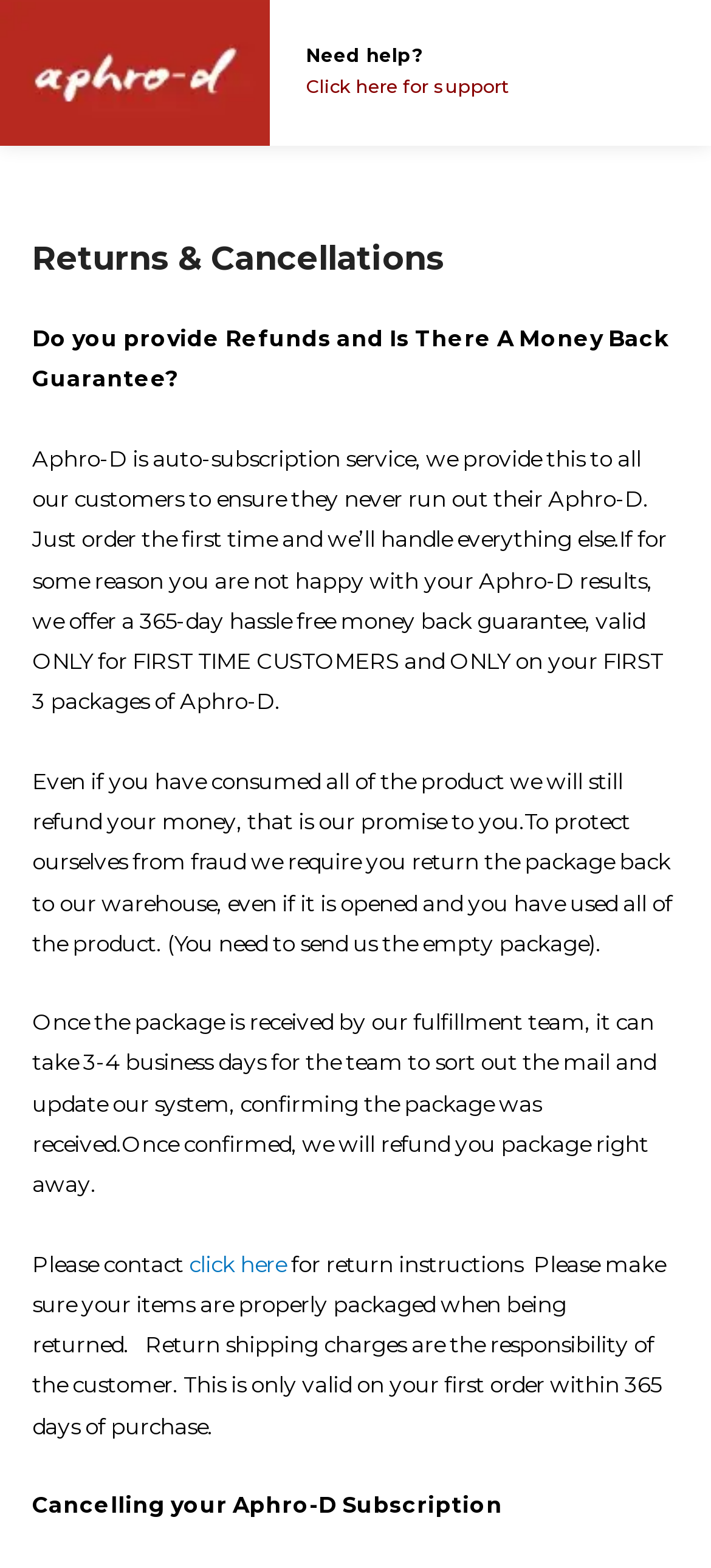What is the section below 'Returns & Cancellations' about?
Please give a detailed answer to the question using the information shown in the image.

The section below 'Returns & Cancellations' is about cancelling an Aphro-D subscription, which is a separate topic from returns and refunds.